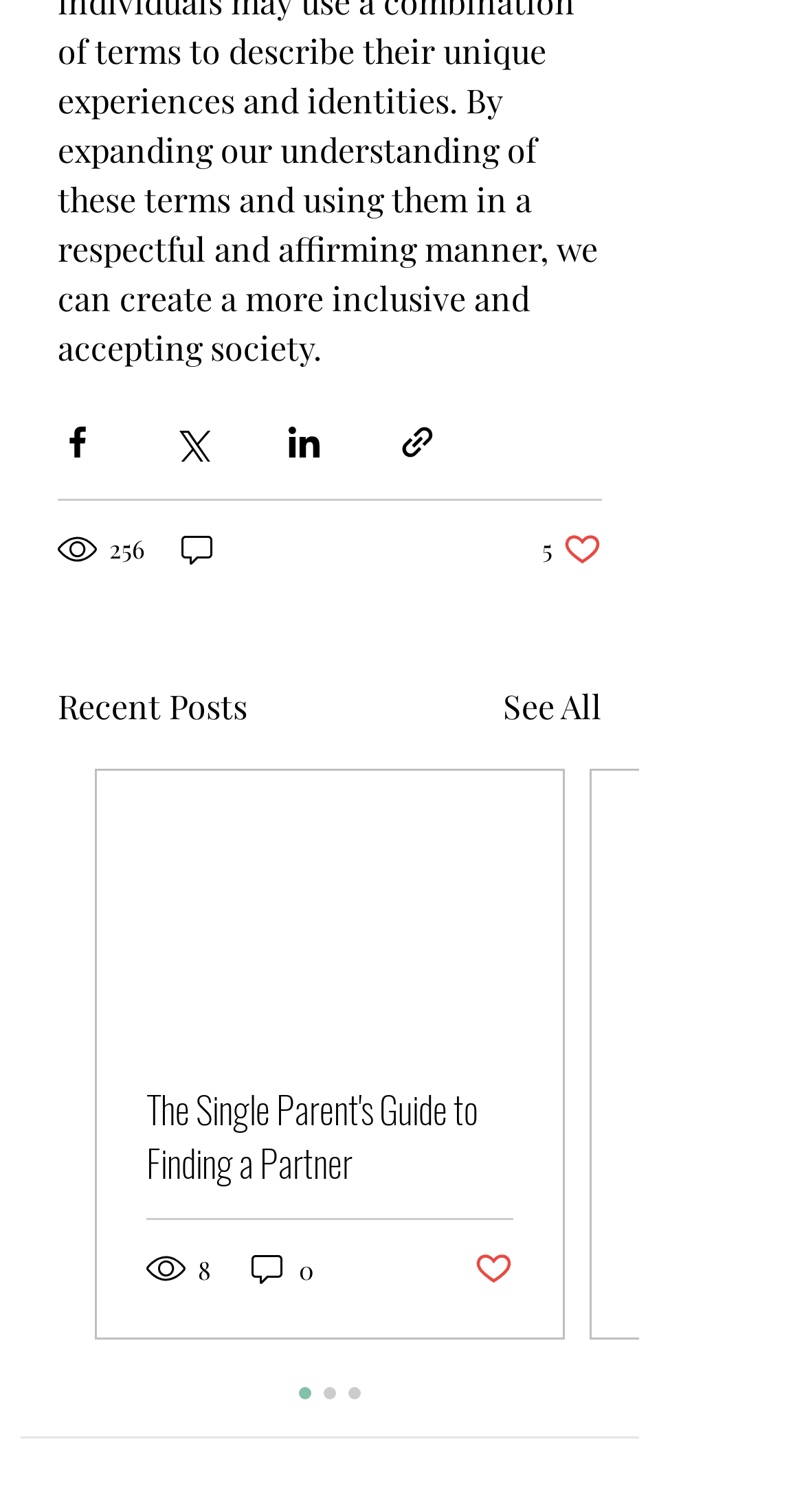How many comments does the first post have?
Refer to the image and give a detailed answer to the query.

I found the text that indicates the number of comments for the first post, which says '0 comments'.